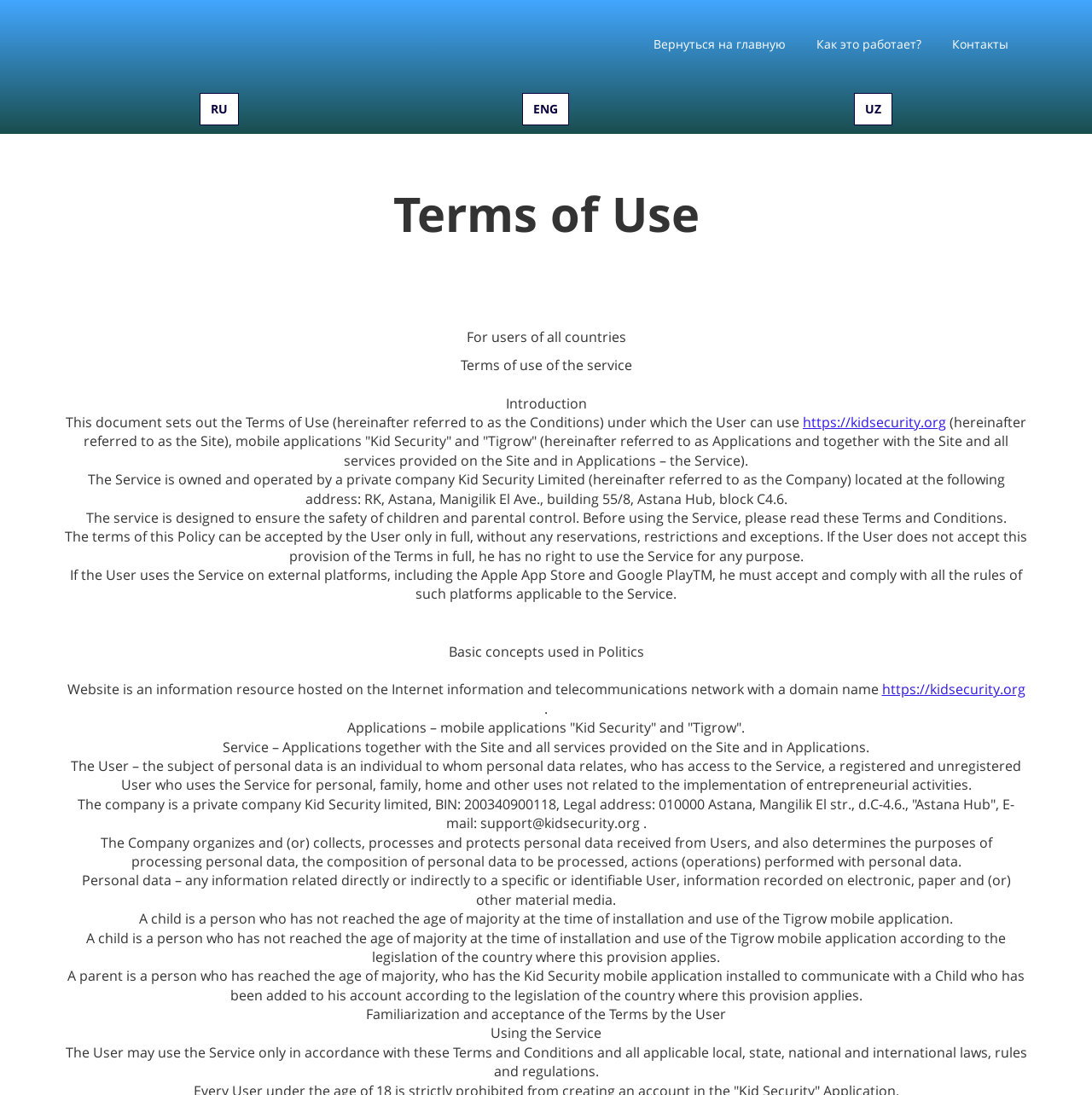Create a detailed summary of all the visual and textual information on the webpage.

This webpage appears to be a terms of use or terms and conditions page for a service called Kid Security. At the top of the page, there are three links: "Вернуться на главную" (Return to main), "Как это работает?" (How it works), and "Контакты" (Contacts). Below these links, there is a language selection section with three options: RU, ENG, and UZ.

The main content of the page is divided into several sections. The first section is titled "Terms of Use" and provides an introduction to the terms and conditions of using the service. The second section is titled "Introduction" and explains the purpose of the document.

The following sections provide detailed information about the service, including its ownership and operation, the terms of use, and the definitions of key terms such as "Website", "Applications", "Service", "User", "Company", "Personal data", "Child", and "Parent".

Throughout the page, there are several links to external resources, including the website's URL (https://kidsecurity.org) and email address (support@kidsecurity.org). The text is dense and formal, suggesting that the page is intended for users who need to understand the legal terms and conditions of using the Kid Security service.